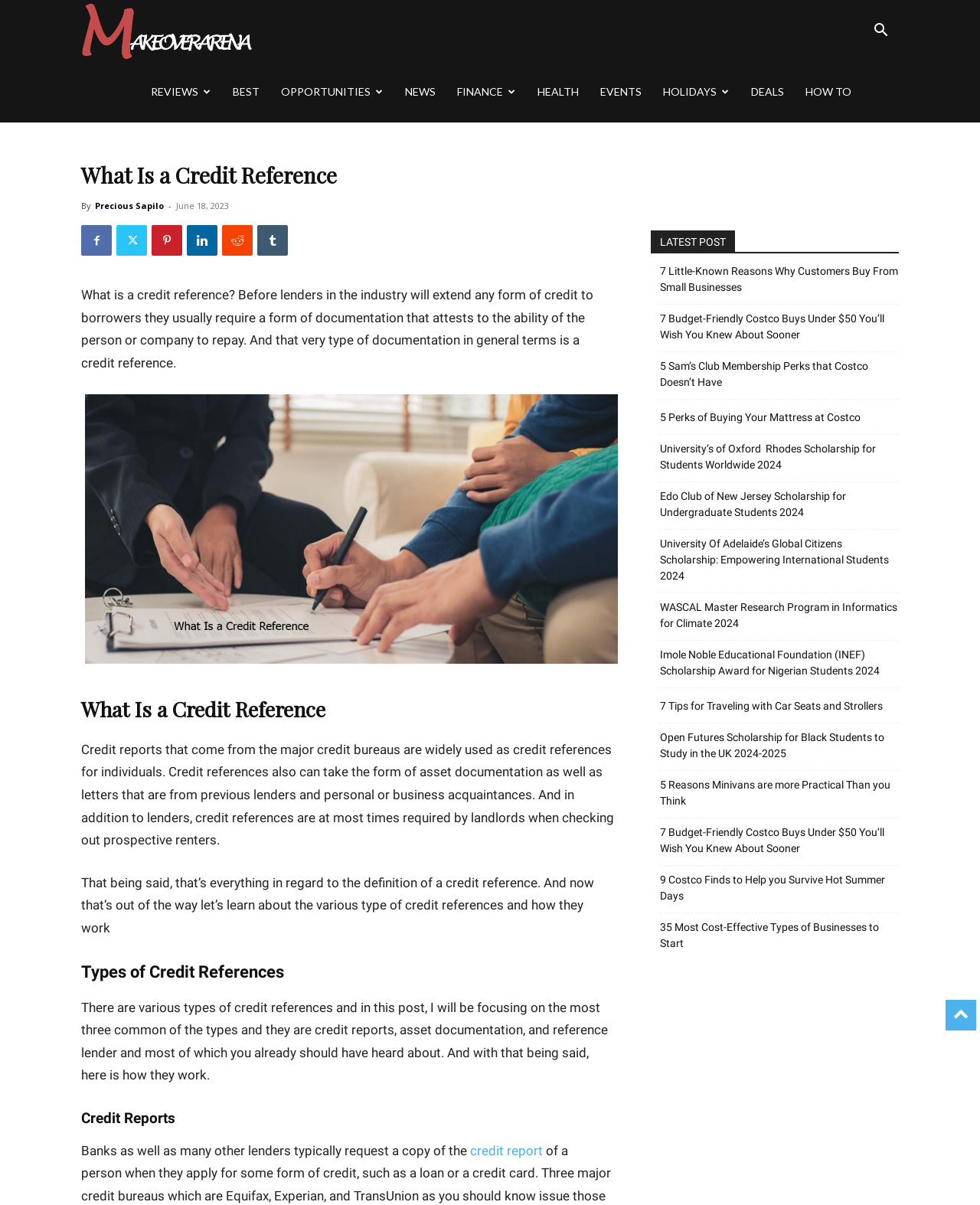Respond to the following query with just one word or a short phrase: 
How many types of credit references are mentioned in the webpage?

Three